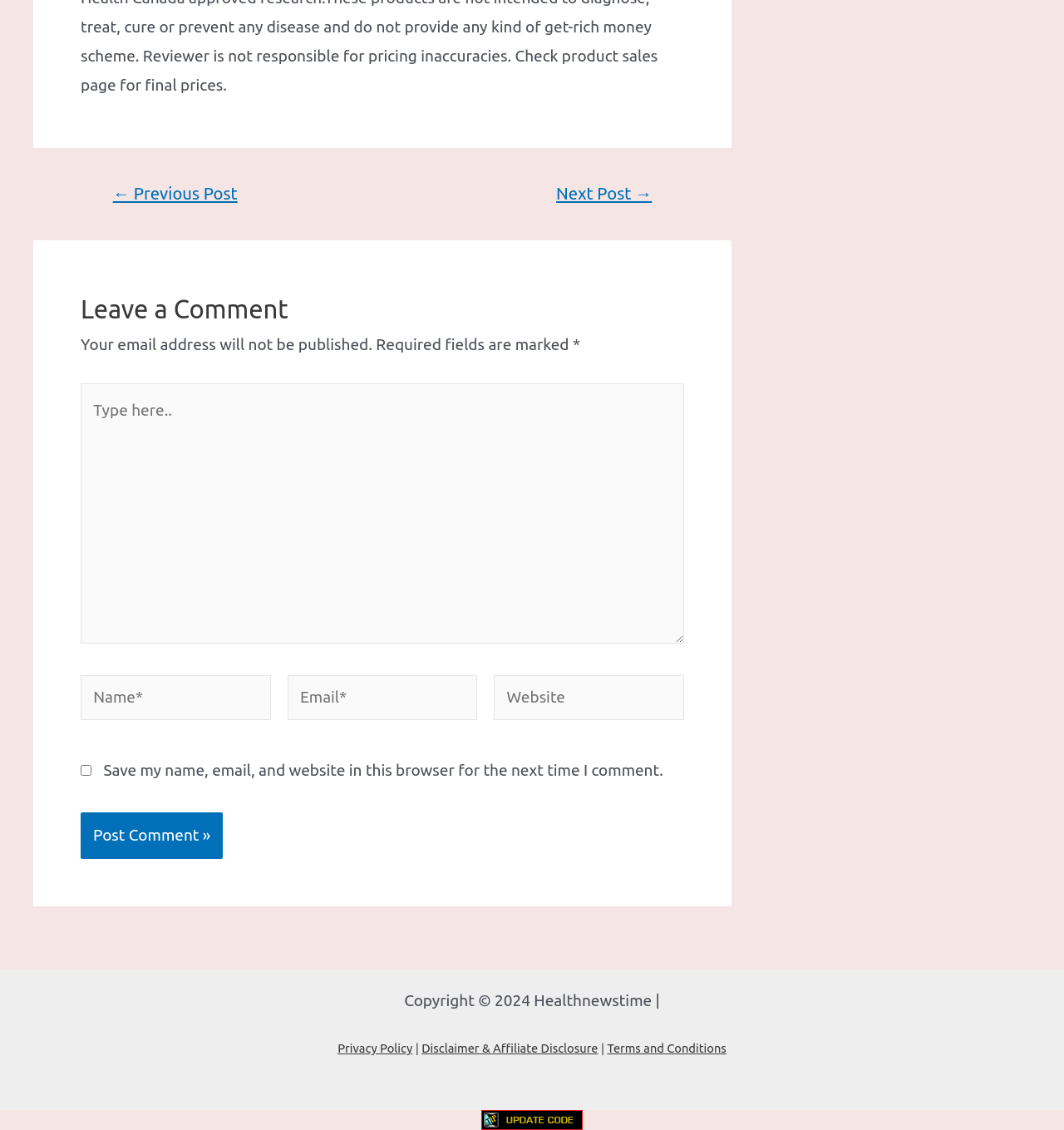Provide the bounding box coordinates in the format (top-left x, top-left y, bottom-right x, bottom-right y). All values are floating point numbers between 0 and 1. Determine the bounding box coordinate of the UI element described as: Privacy Policy

[0.317, 0.921, 0.388, 0.934]